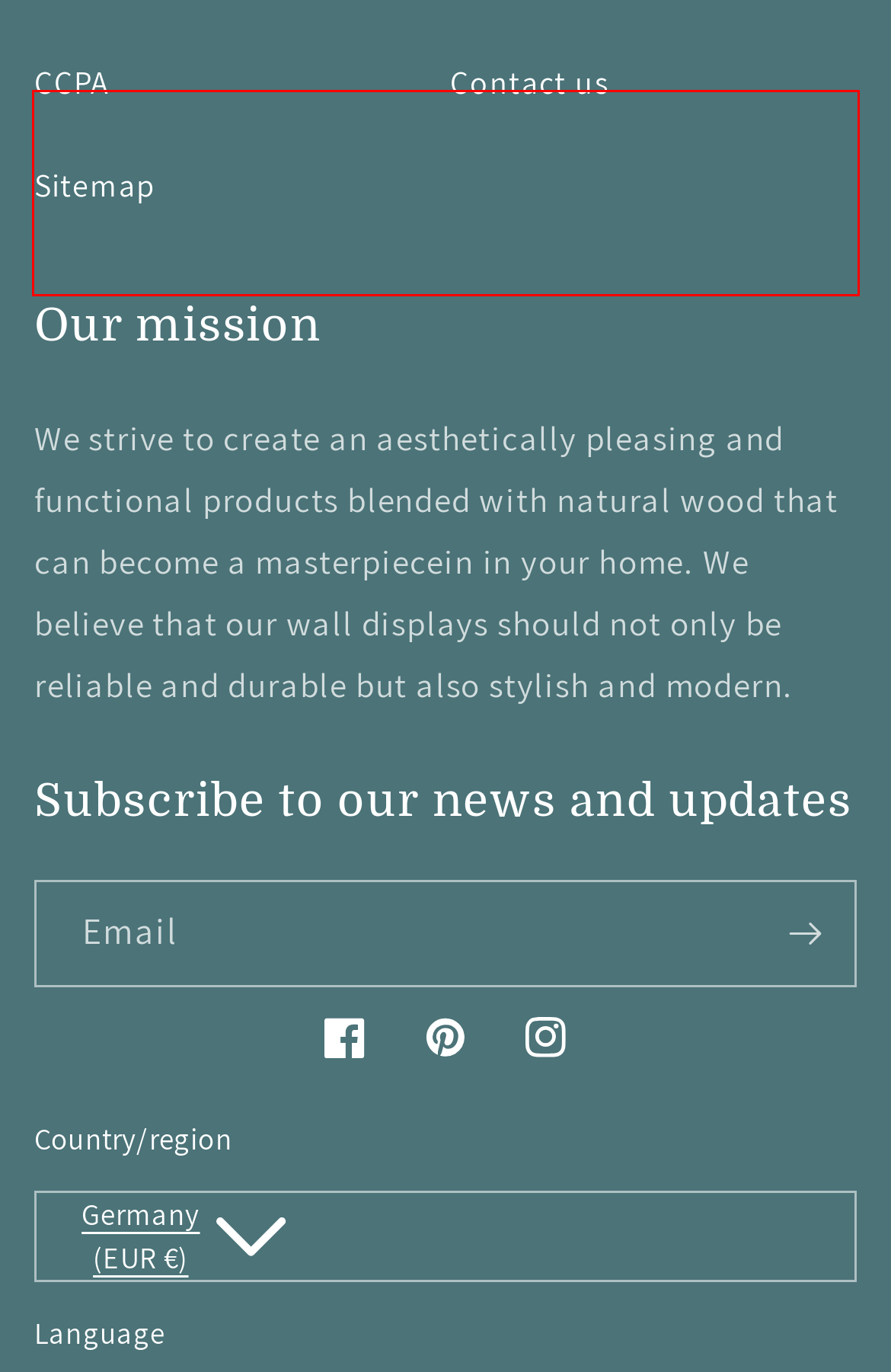Analyze the screenshot of a webpage where a red rectangle is bounding a UI element. Extract and generate the text content within this red bounding box.

Make a fresh start or revise your goals anytime! Demonstrating this mindset to your kids is best achieved through goal setting.